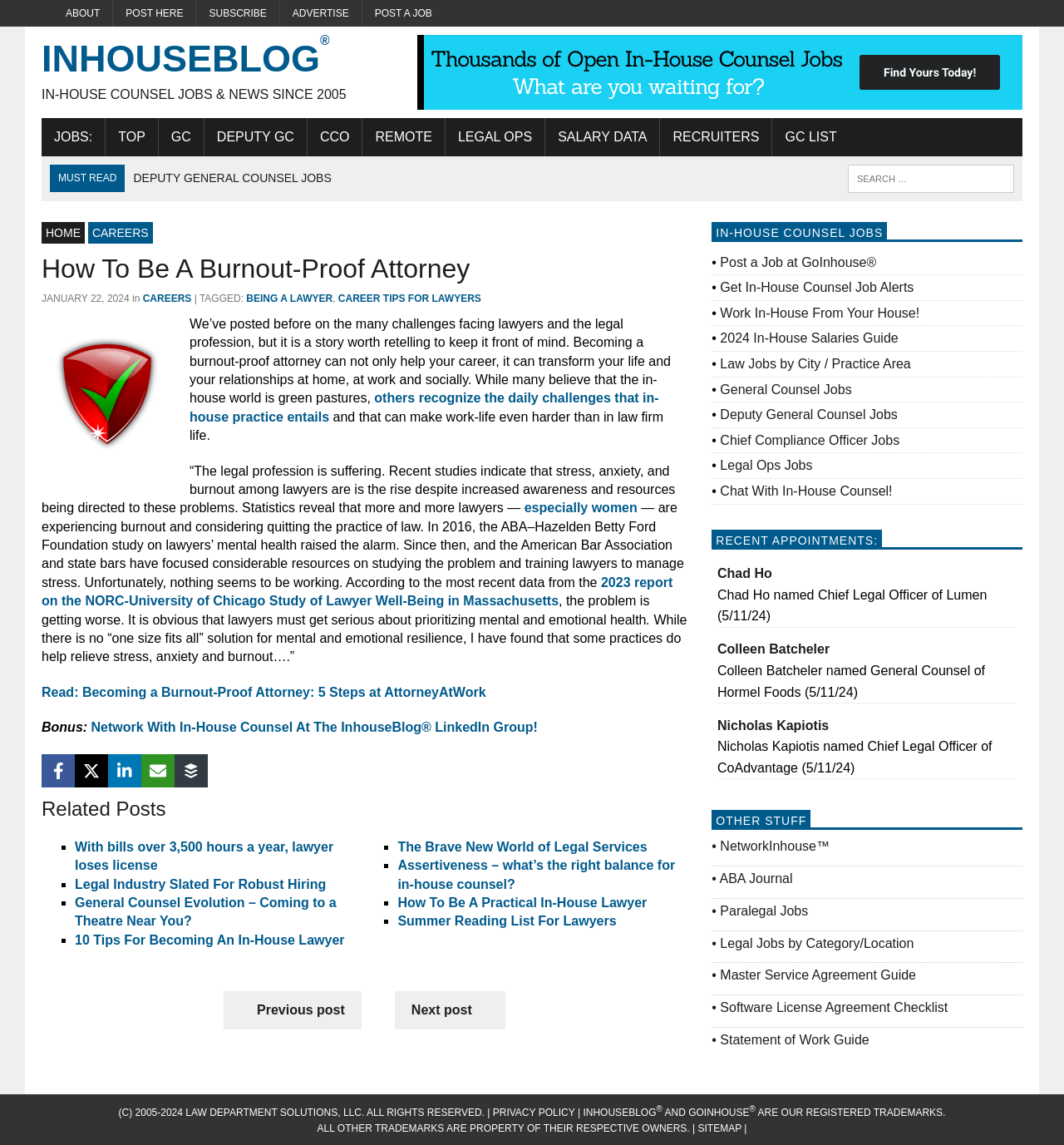What is the purpose of the LinkedIn group mentioned in the article?
Examine the screenshot and reply with a single word or phrase.

Network with in-house counsel